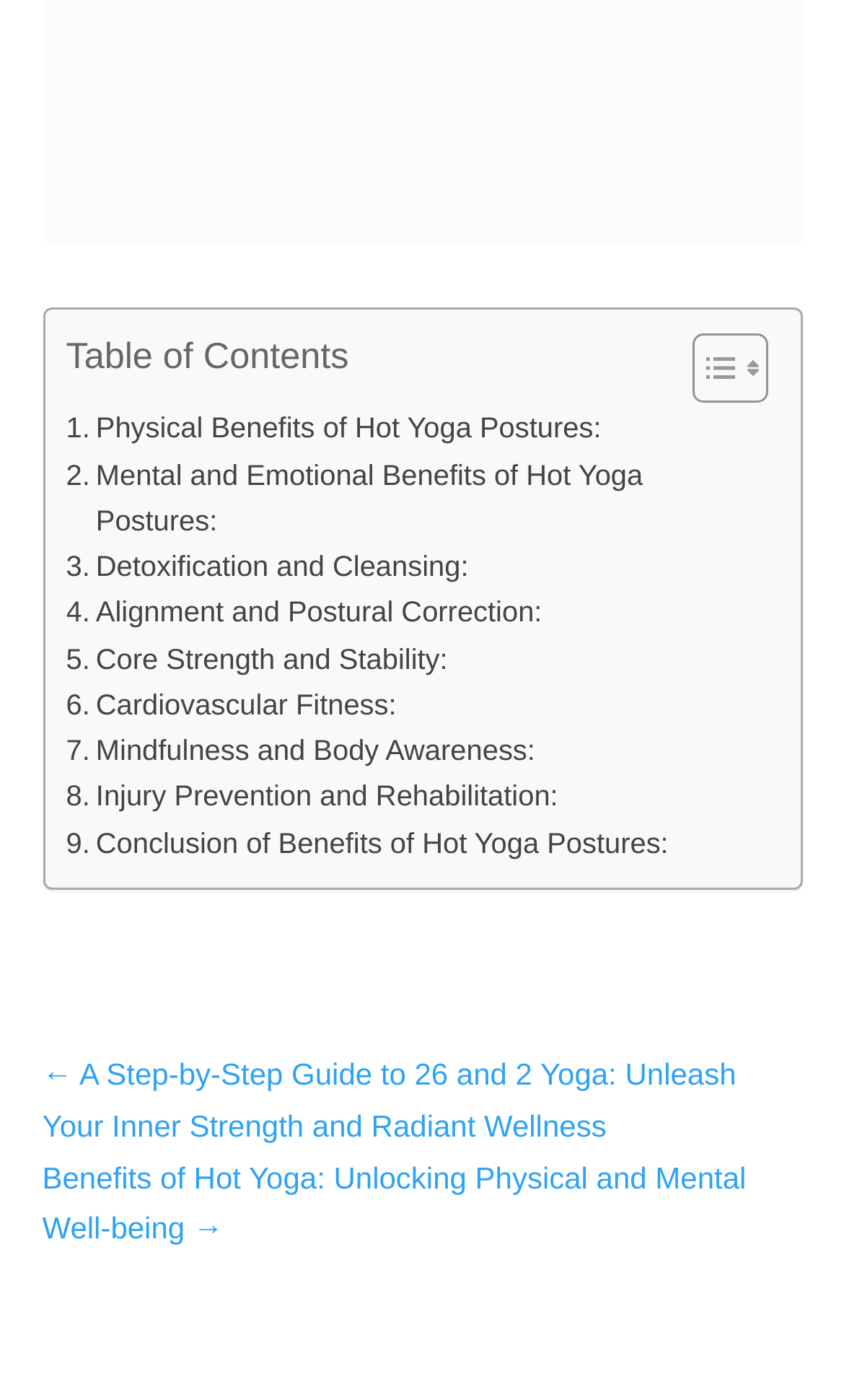What is the next article in the series?
Answer with a single word or phrase, using the screenshot for reference.

Benefits of Hot Yoga: Unlocking Physical and Mental Well-being